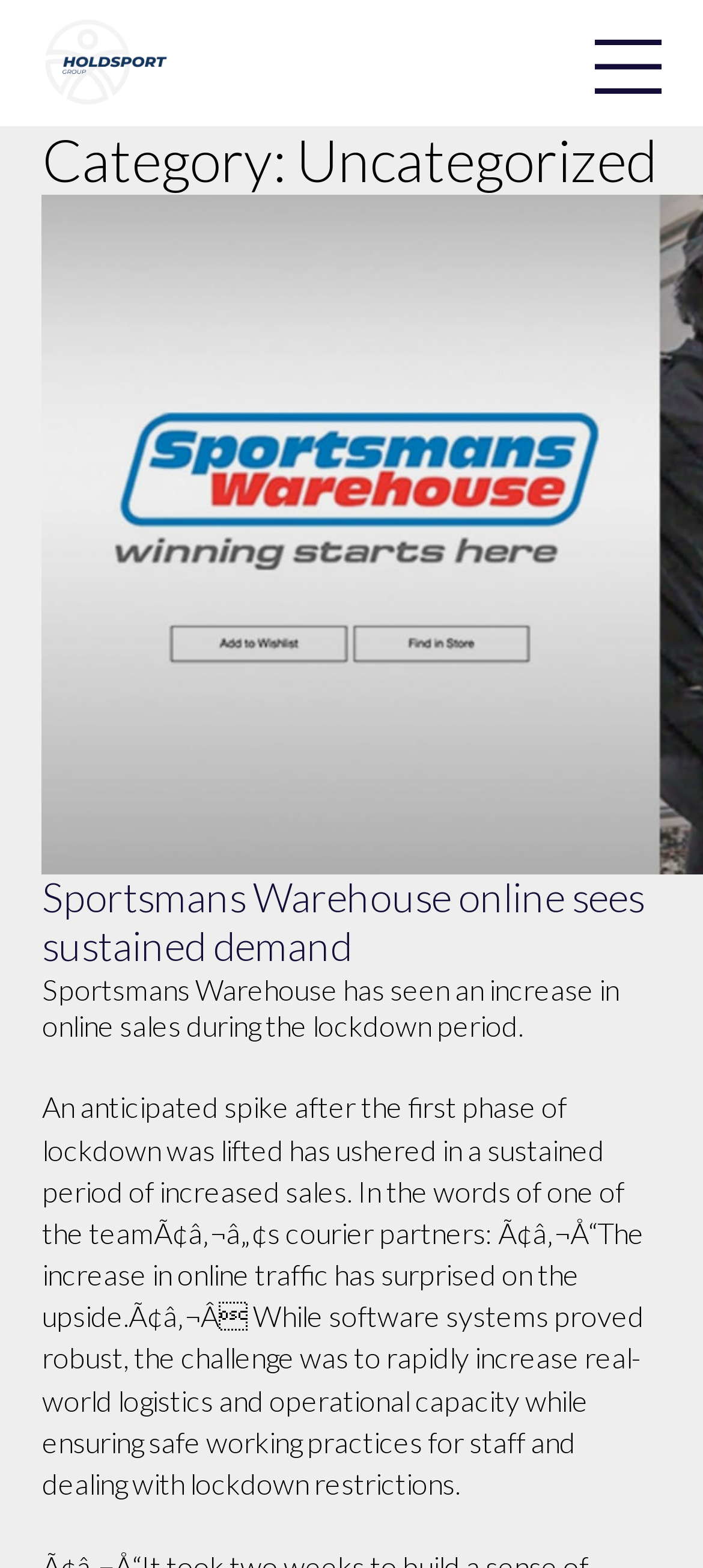What is the category of the article?
Please describe in detail the information shown in the image to answer the question.

The category of the article can be determined by looking at the heading 'Category: Uncategorized' which is located at the top of the webpage, indicating that the article belongs to the 'Uncategorized' category.